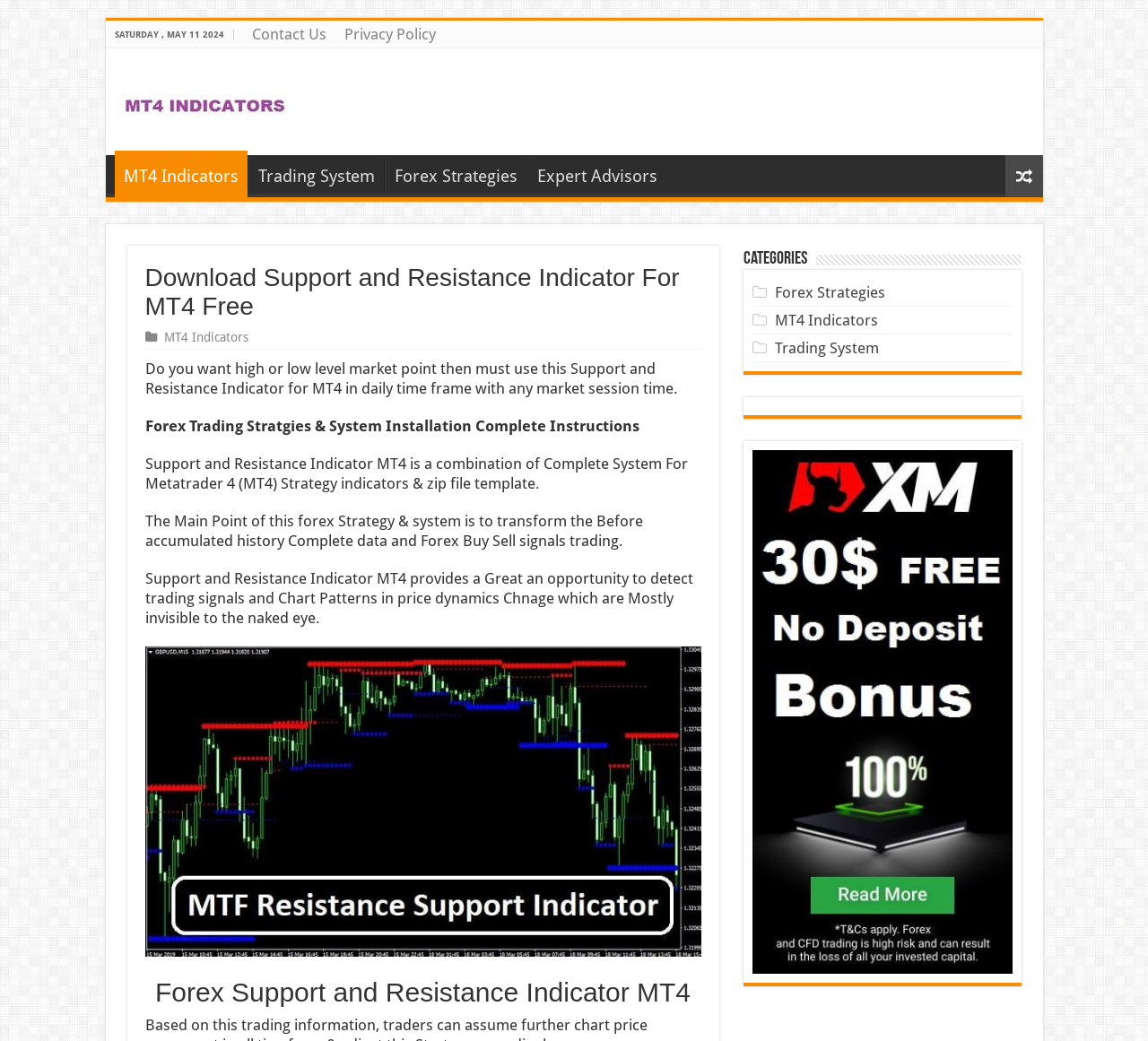What is the format of the Support and Resistance Indicator MT4?
Provide an in-depth and detailed explanation in response to the question.

The format of the Support and Resistance Indicator MT4 is explained in a static text element with a bounding box of [0.126, 0.437, 0.599, 0.473], which states that it is a combination of a complete system for Metatrader 4 (MT4) strategy indicators and a zip file template.